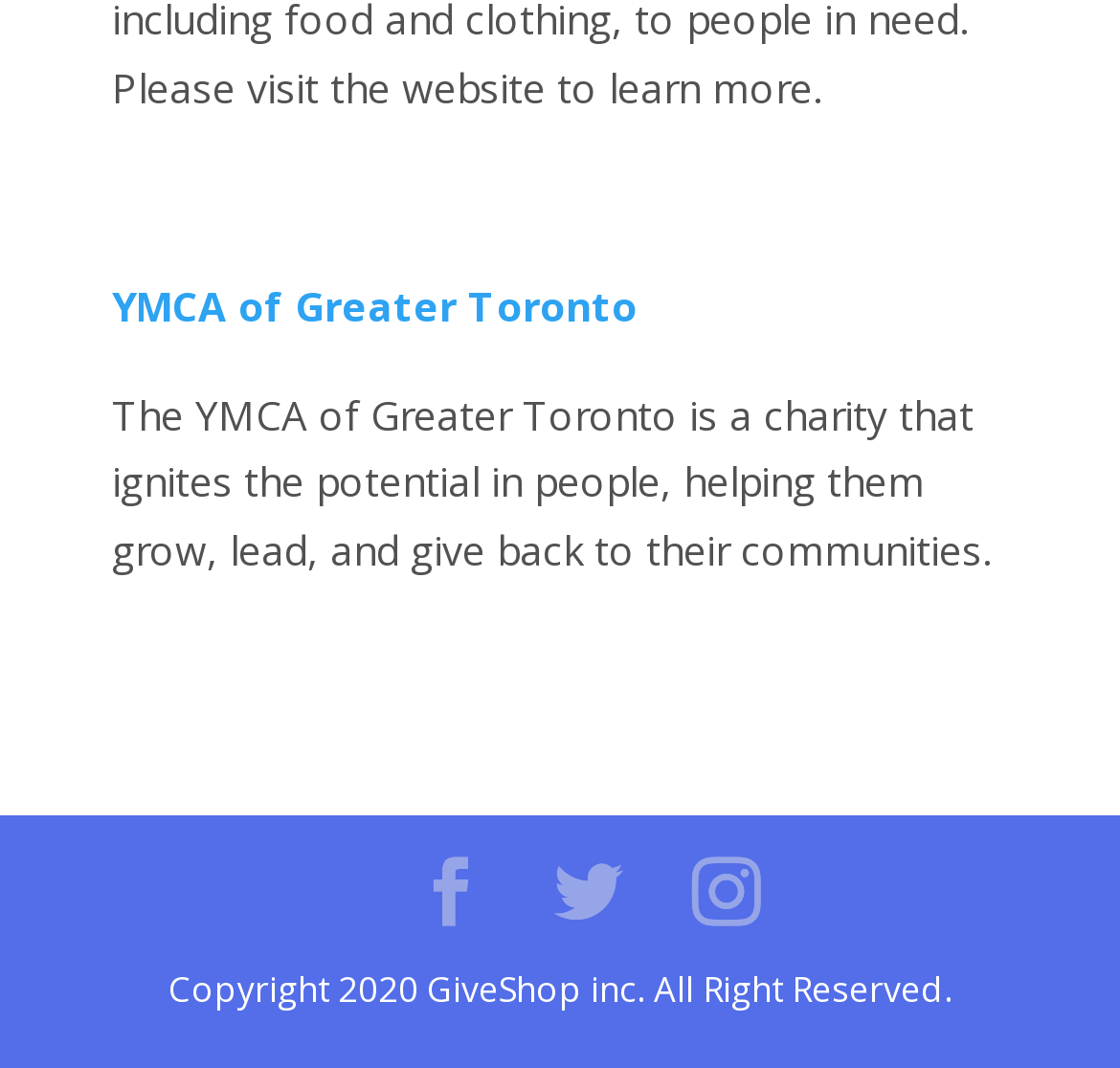How many social media links are at the bottom of the page?
Based on the image, answer the question in a detailed manner.

There are three link elements at the bottom of the webpage, each containing a social media icon, indicating that there are three social media links.